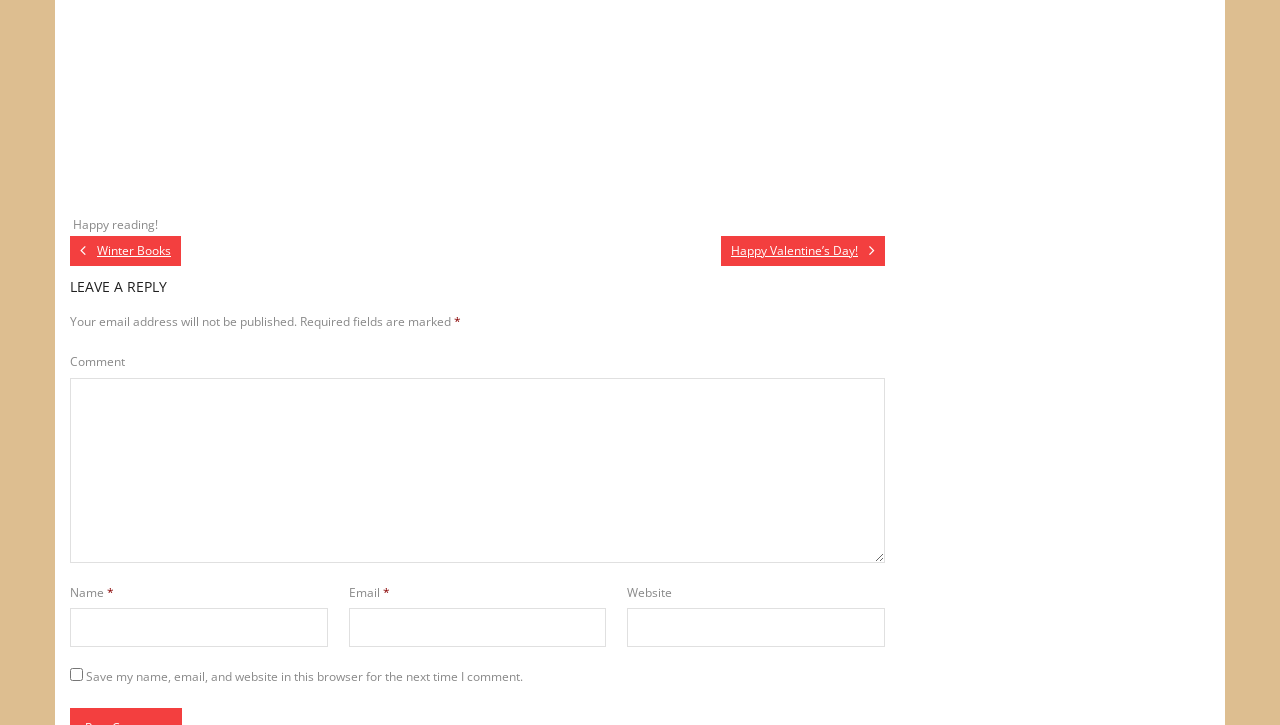What is the theme of the first link?
Give a single word or phrase as your answer by examining the image.

Winter Books